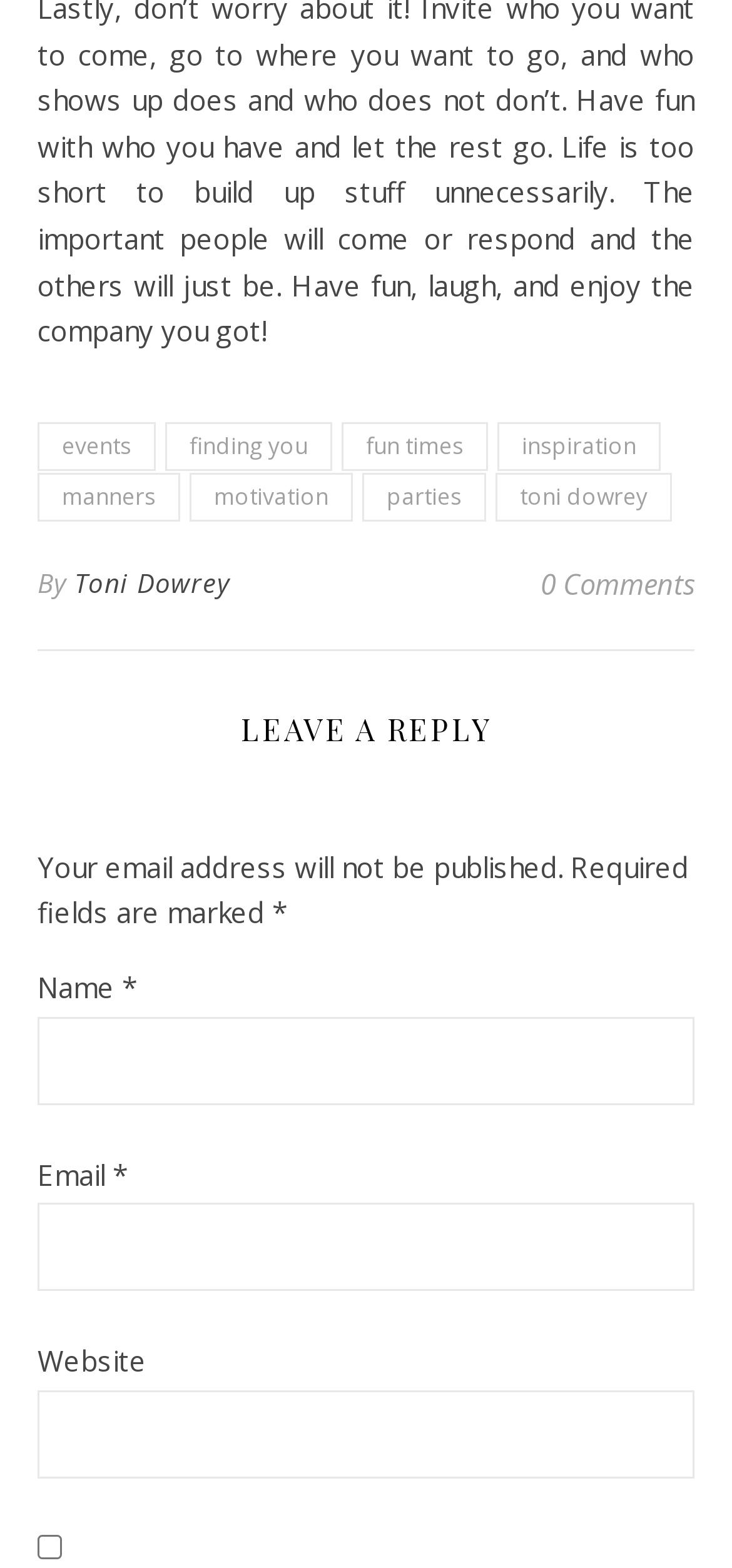Determine the bounding box coordinates of the region to click in order to accomplish the following instruction: "check save my name and email". Provide the coordinates as four float numbers between 0 and 1, specifically [left, top, right, bottom].

[0.051, 0.979, 0.085, 0.994]